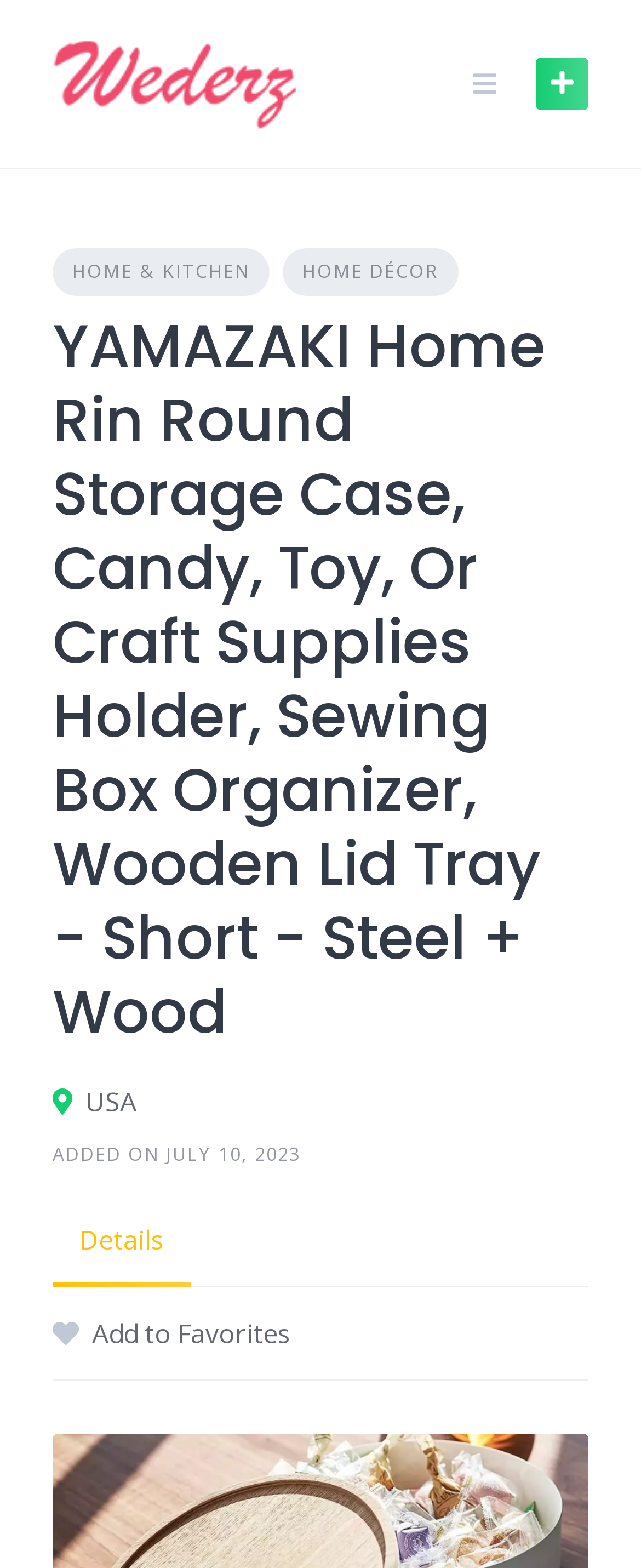What is the country of origin of this product?
From the screenshot, provide a brief answer in one word or phrase.

USA